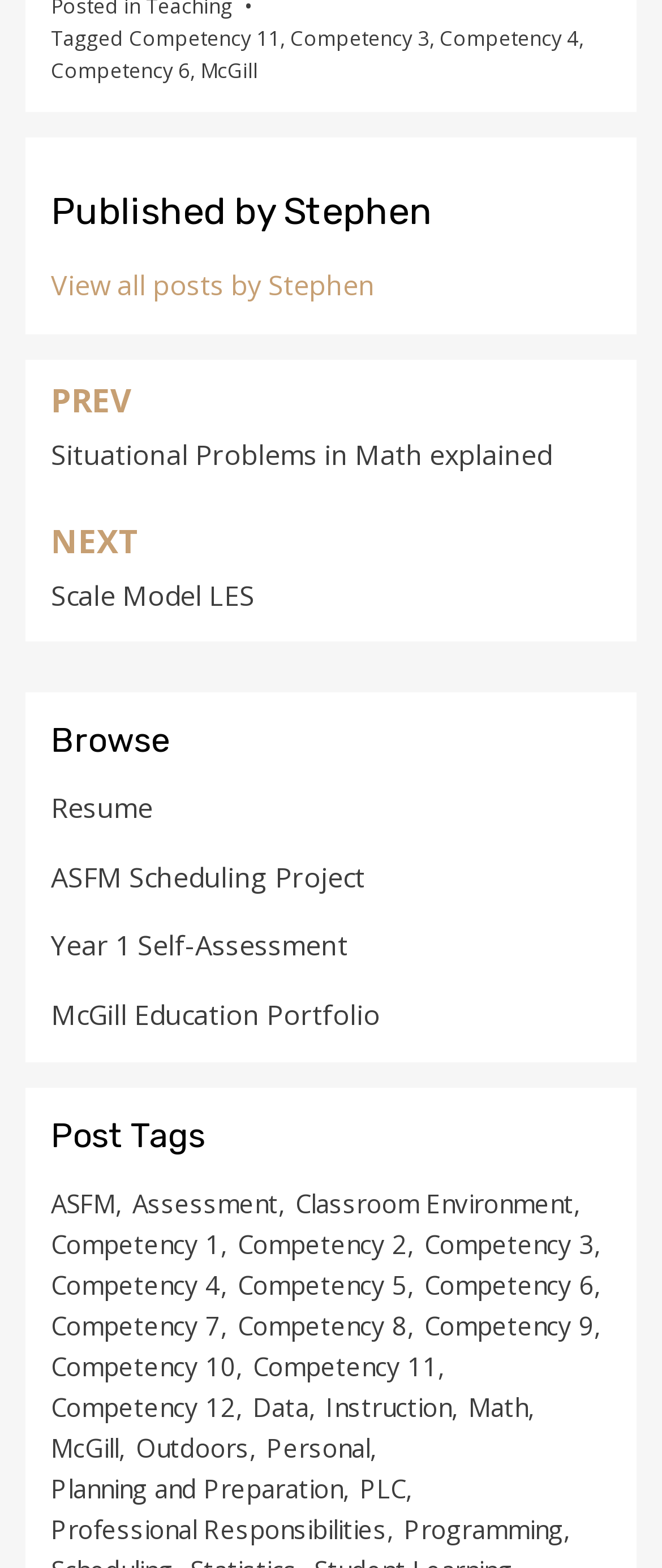What is the title of the previous post?
Answer the question with a detailed explanation, including all necessary information.

The answer can be found by looking at the 'Post navigation' section which mentions 'PREV Situational Problems in Math explained' as the previous post.